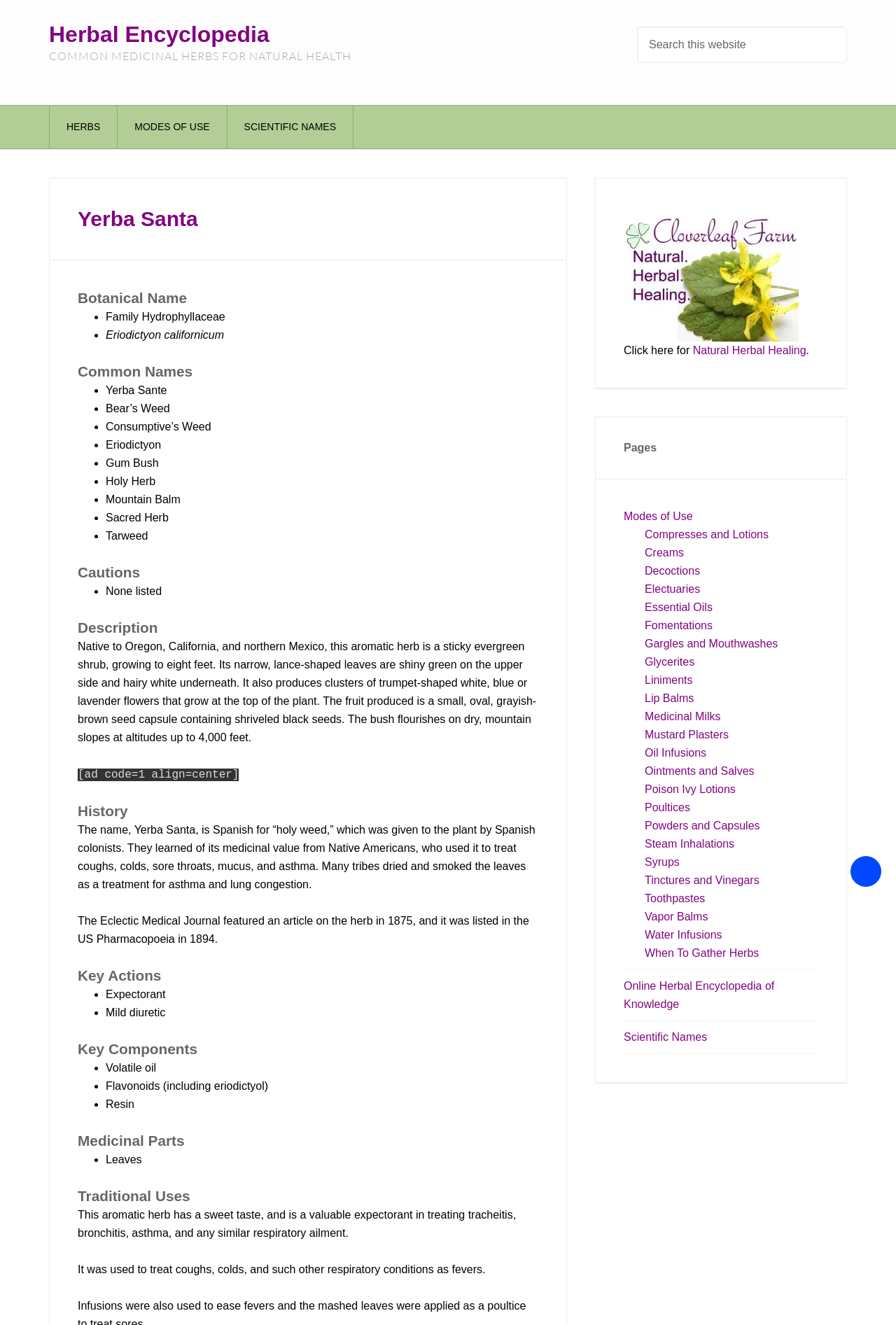How many modes of use are listed in the sidebar?
Using the visual information, respond with a single word or phrase.

11